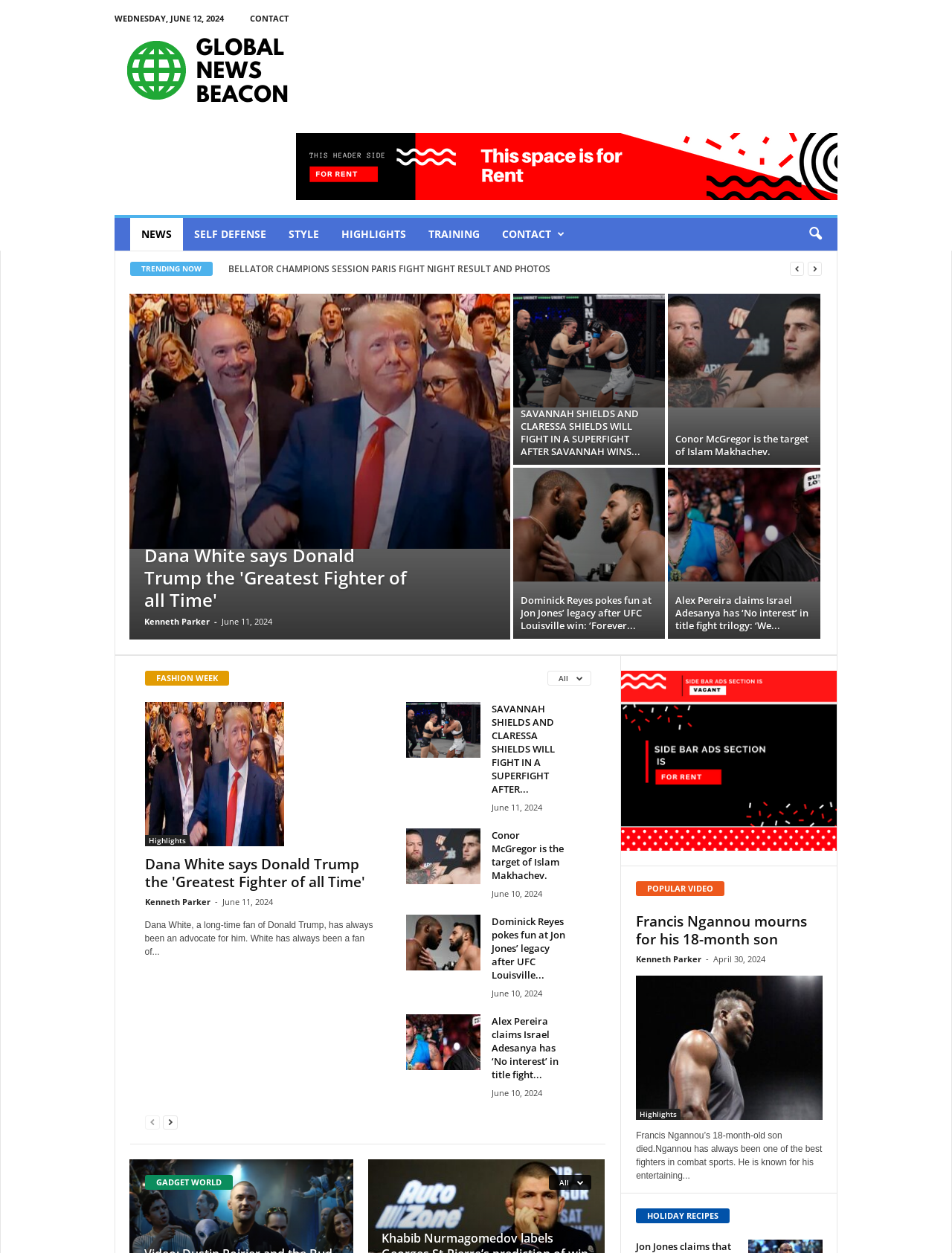What is the theme of the webpage?
Please provide a comprehensive answer to the question based on the webpage screenshot.

The theme of the webpage is martial arts, as evident from the title 'Martial Arts Feeds' and the various articles and links related to martial arts on the webpage.